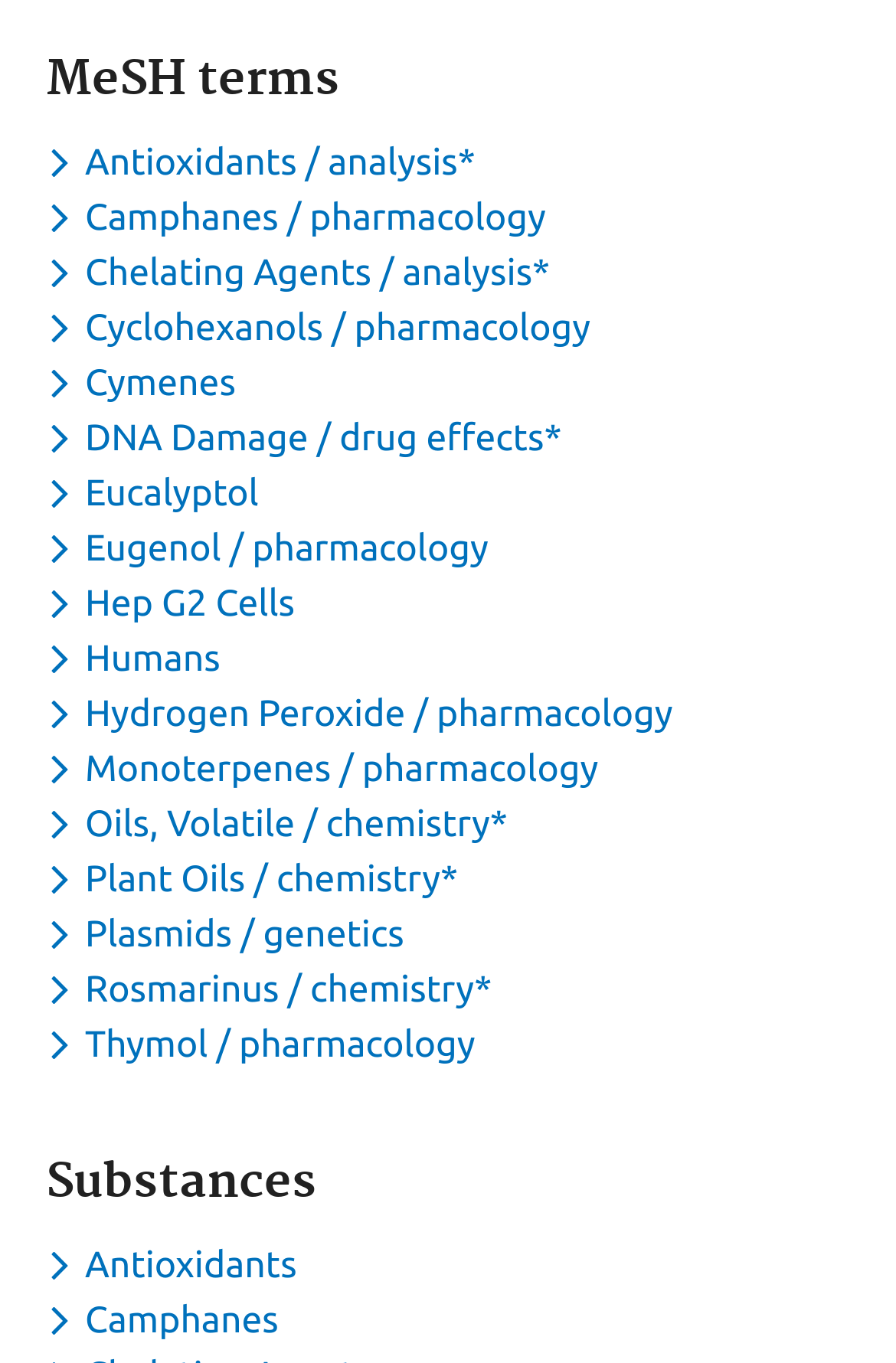What is the second category listed on the webpage?
Based on the screenshot, respond with a single word or phrase.

Substances